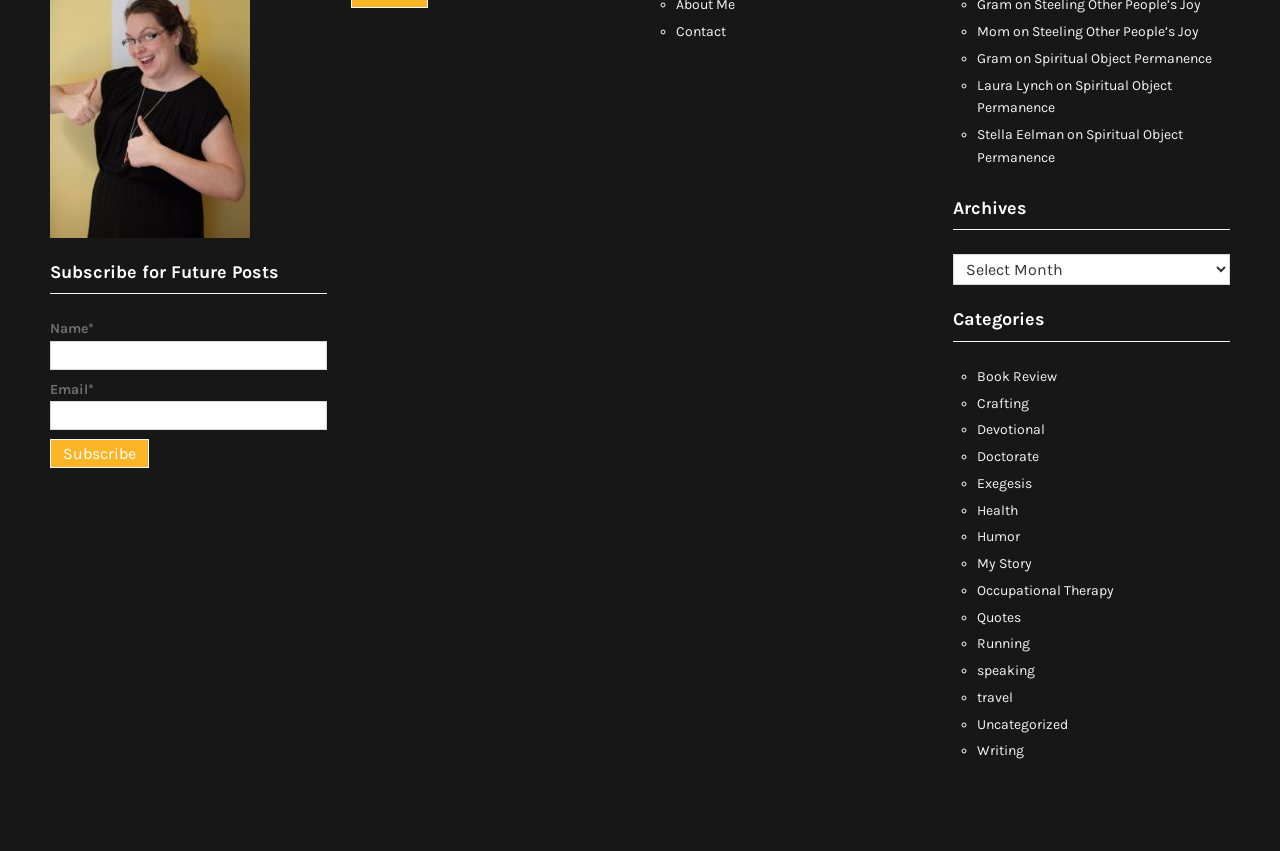Predict the bounding box of the UI element based on the description: "parent_node: Name* name="esfpx_name"". The coordinates should be four float numbers between 0 and 1, formatted as [left, top, right, bottom].

[0.039, 0.401, 0.255, 0.435]